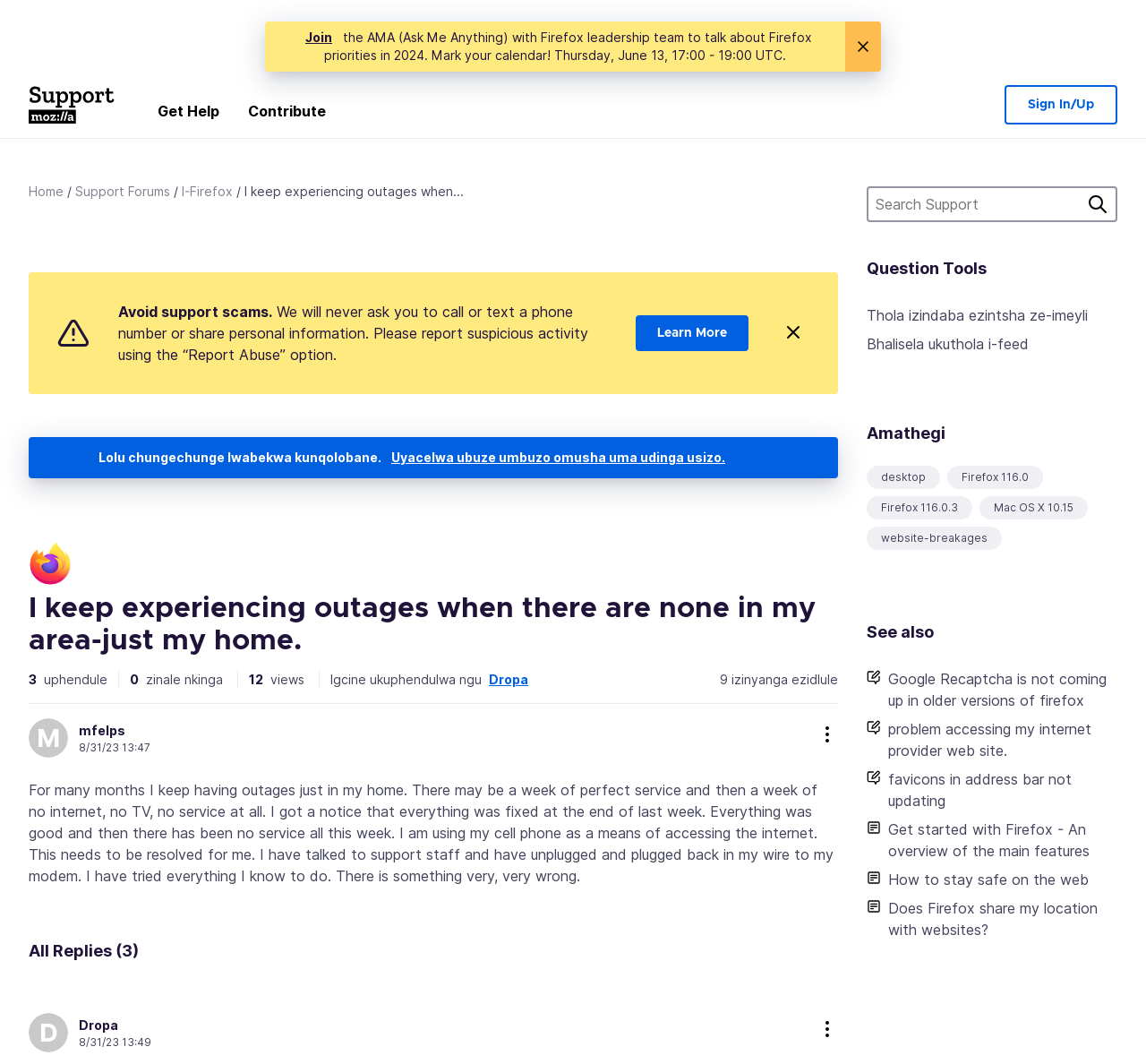What is the name of the logo in the top left corner of the webpage?
Using the image provided, answer with just one word or phrase.

I-Firefox logo